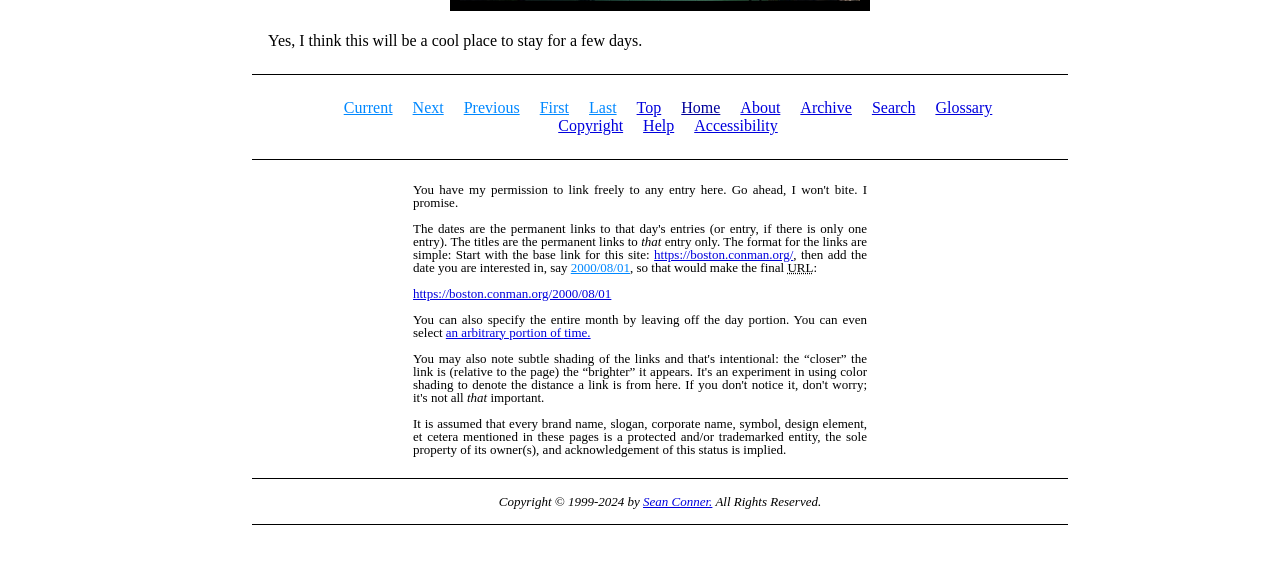Identify the bounding box for the UI element described as: "Sean Conner.". The coordinates should be four float numbers between 0 and 1, i.e., [left, top, right, bottom].

[0.502, 0.861, 0.557, 0.887]